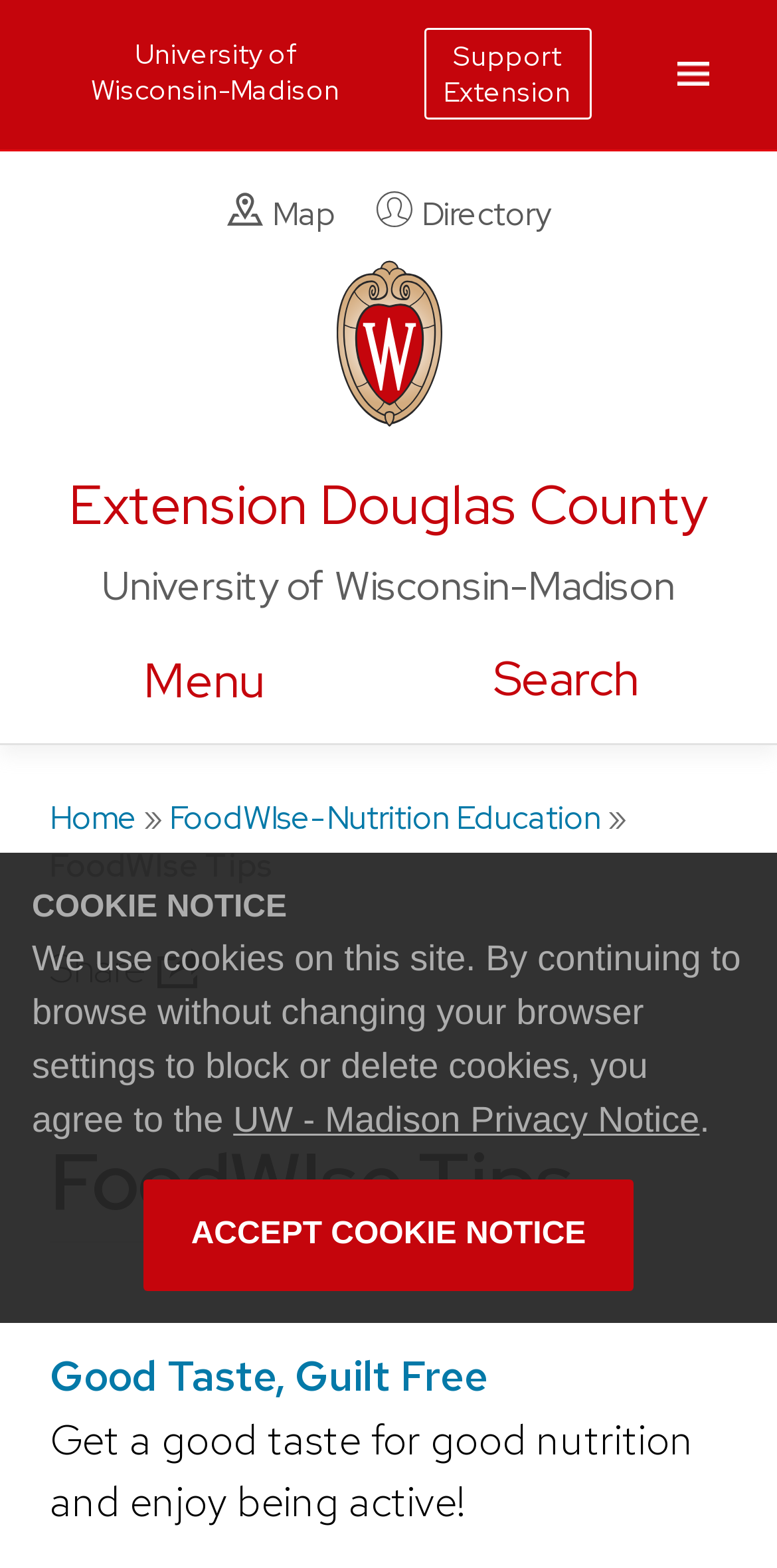Please give the bounding box coordinates of the area that should be clicked to fulfill the following instruction: "Share". The coordinates should be in the format of four float numbers from 0 to 1, i.e., [left, top, right, bottom].

[0.064, 0.601, 0.274, 0.634]